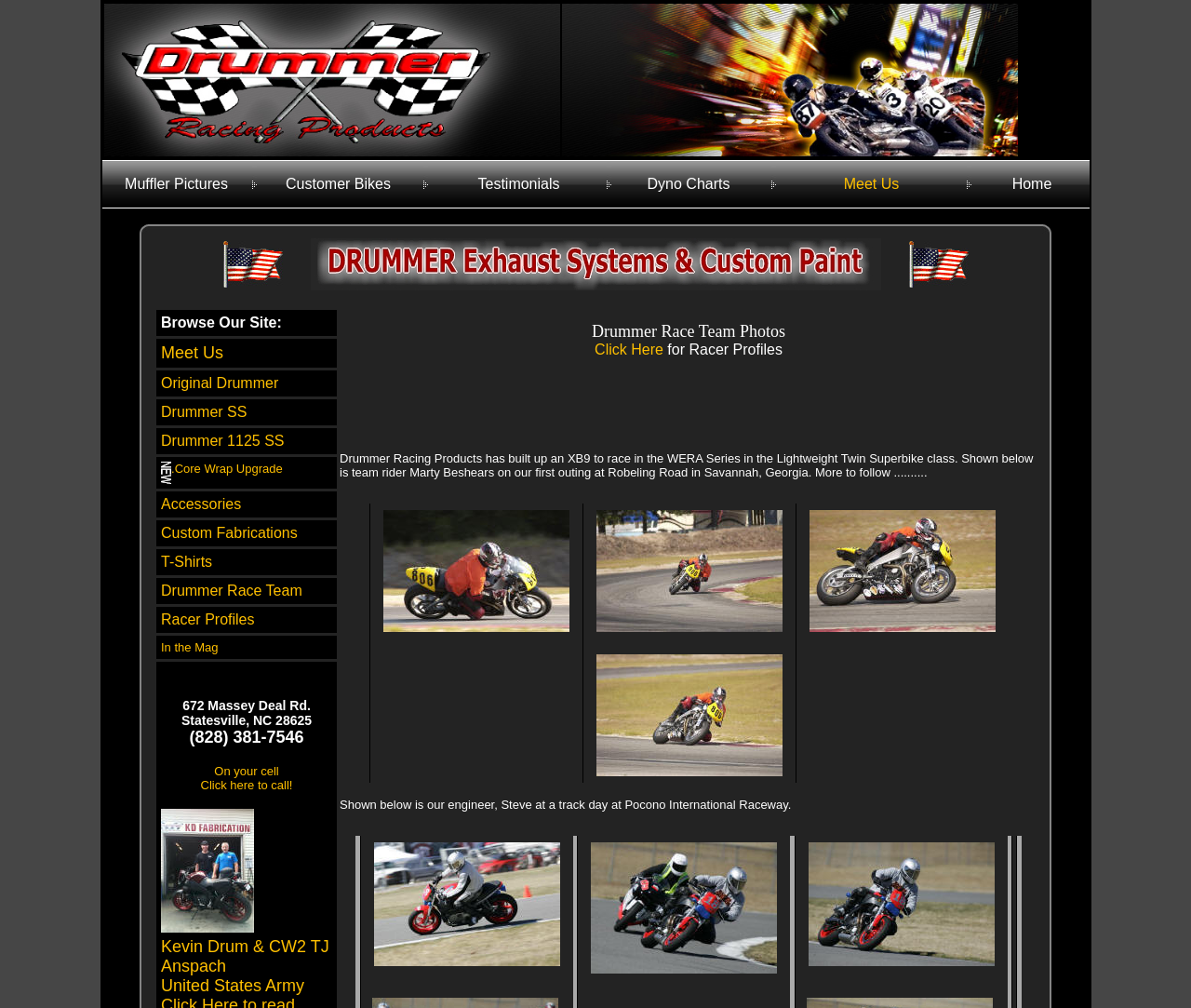Please identify the bounding box coordinates of the clickable element to fulfill the following instruction: "Explore Custom Fabrications". The coordinates should be four float numbers between 0 and 1, i.e., [left, top, right, bottom].

[0.135, 0.521, 0.25, 0.536]